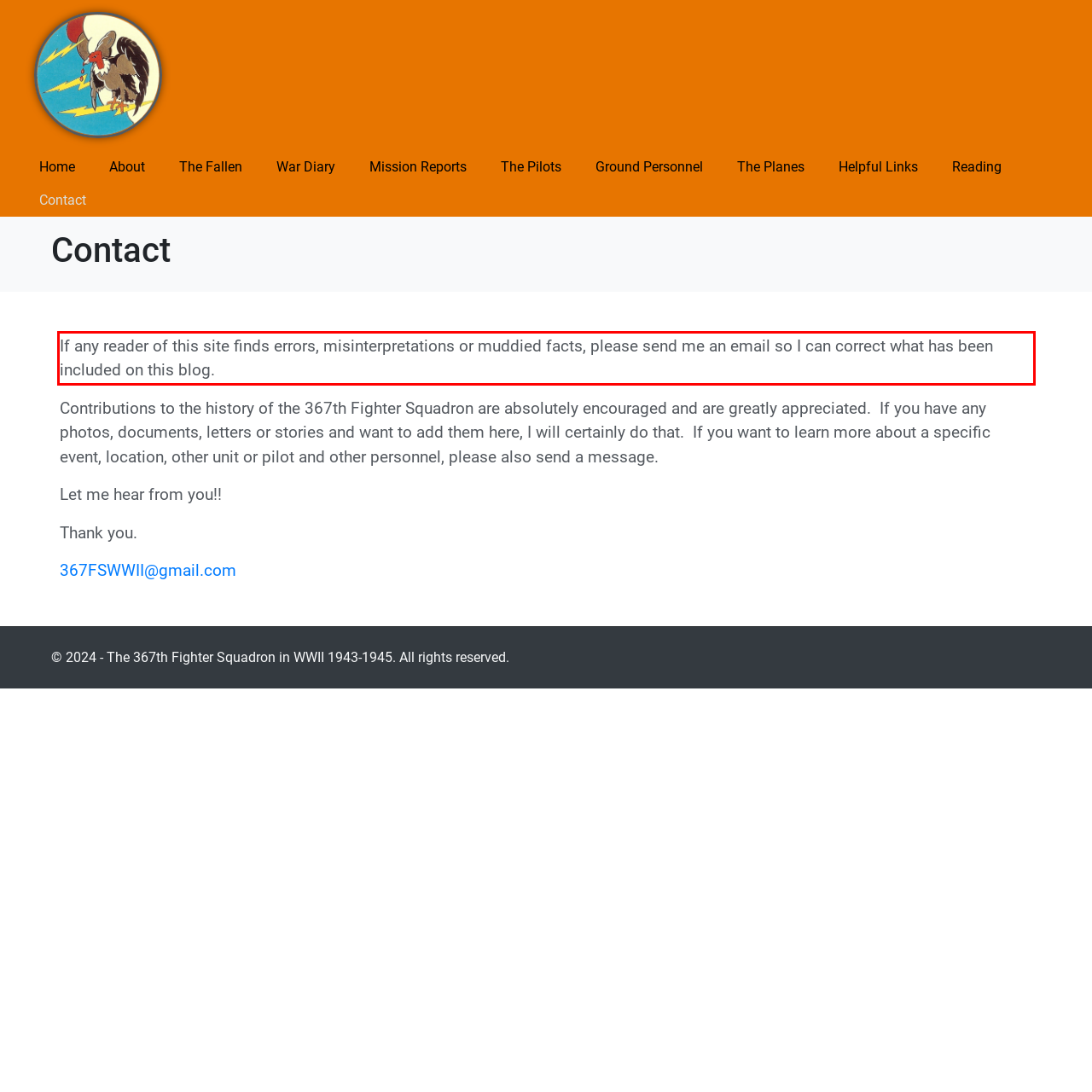You have a screenshot of a webpage with a red bounding box. Identify and extract the text content located inside the red bounding box.

If any reader of this site finds errors, misinterpretations or muddied facts, please send me an email so I can correct what has been included on this blog.